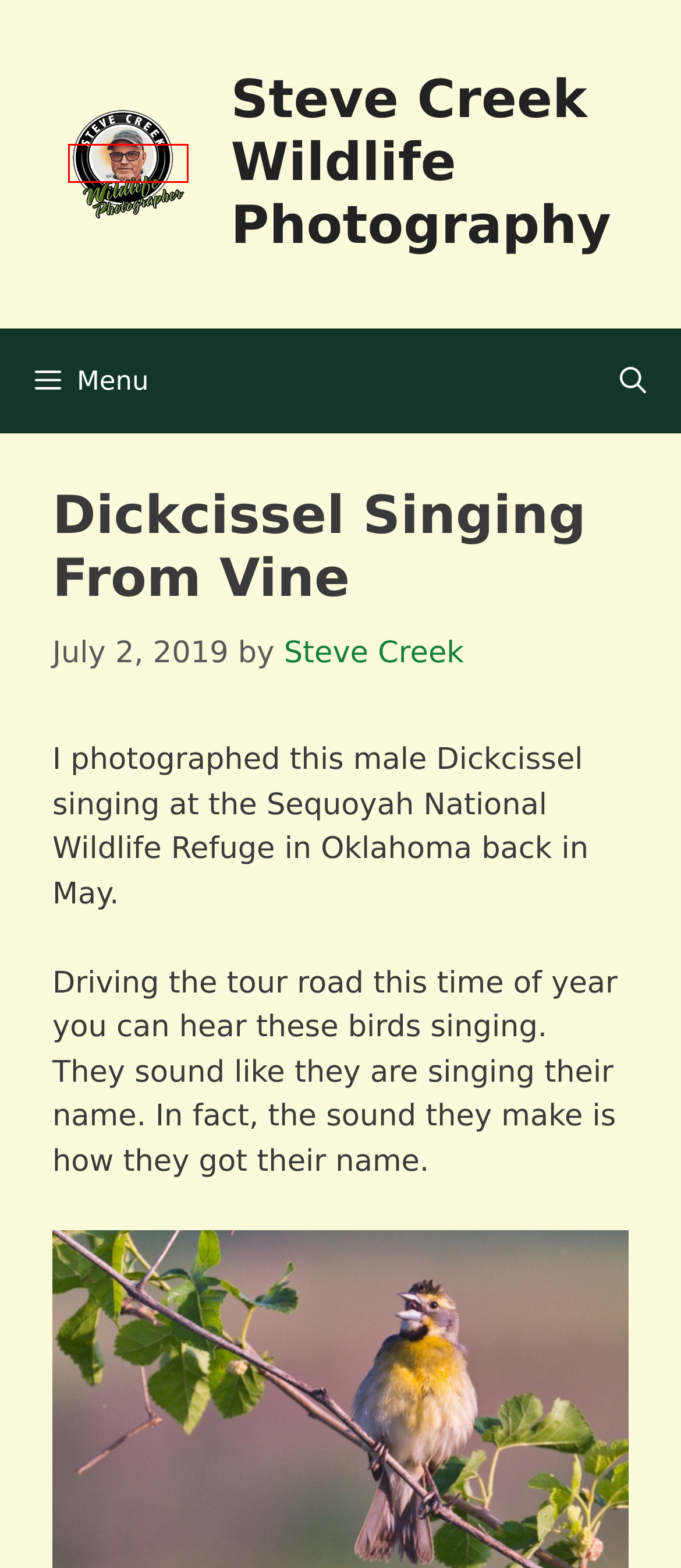Inspect the screenshot of a webpage with a red rectangle bounding box. Identify the webpage description that best corresponds to the new webpage after clicking the element inside the bounding box. Here are the candidates:
A. Witnessing a Cottontail Rabbit’s Ash Bath | Steve Creek Wildlife Photography
B. Privacy Policy | Steve Creek Wildlife Photography
C. Swamp Rabbit With Deer Fly | Steve Creek Wildlife Photography
D. Downy Woodpecker Upside-Down | Steve Creek Wildlife Photography
E. Steve Creek Wildlife Photography | Where Nature Comes Alive
F. Steve Creek | Steve Creek Wildlife Photography
G. Dickcissel with Nesting Material | Steve Creek Wildlife Photography
H. Why Part of the Wichita Mountains Wildlife Refuge is Closed

E